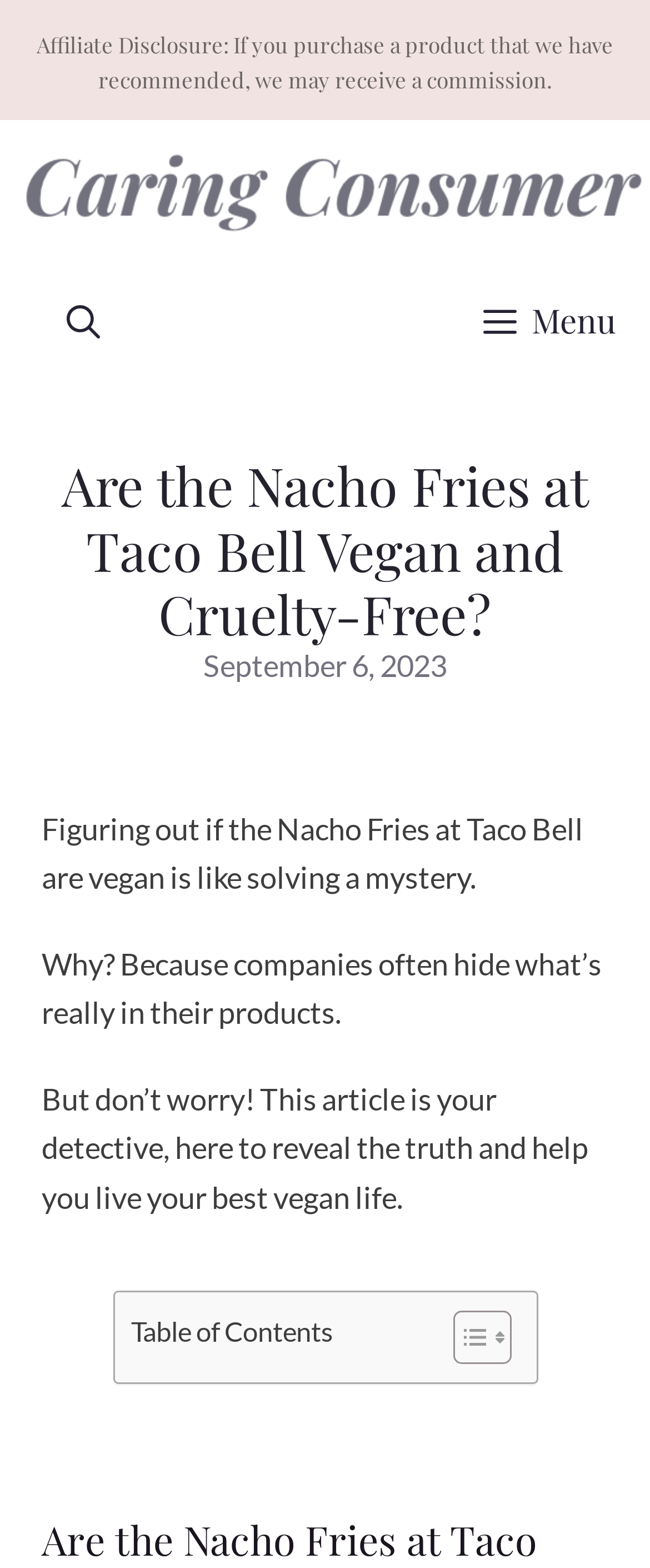Create a detailed summary of all the visual and textual information on the webpage.

The webpage is an article discussing whether Nacho Fries at Taco Bell are vegan. At the top, there is a complementary section with a disclaimer about affiliate disclosure. Below this section, there is a link to "Caring Consumer" accompanied by an image. To the right of this link, there is a button labeled "Menu" that is not expanded. 

On the left side, there is a search bar link labeled "Open Search Bar". Below this, there is a heading that asks if Nacho Fries at Taco Bell are vegan and cruelty-free. The date "September 6, 2023" is displayed below the heading. 

The main content of the article starts with a paragraph that compares figuring out if Nacho Fries are vegan to solving a mystery. This is followed by two more paragraphs that explain why it's difficult to know what's in the products and how the article will help readers live their best vegan life. 

Below the main content, there is a table of contents section with a heading and a toggle button. The toggle button is accompanied by two small images.